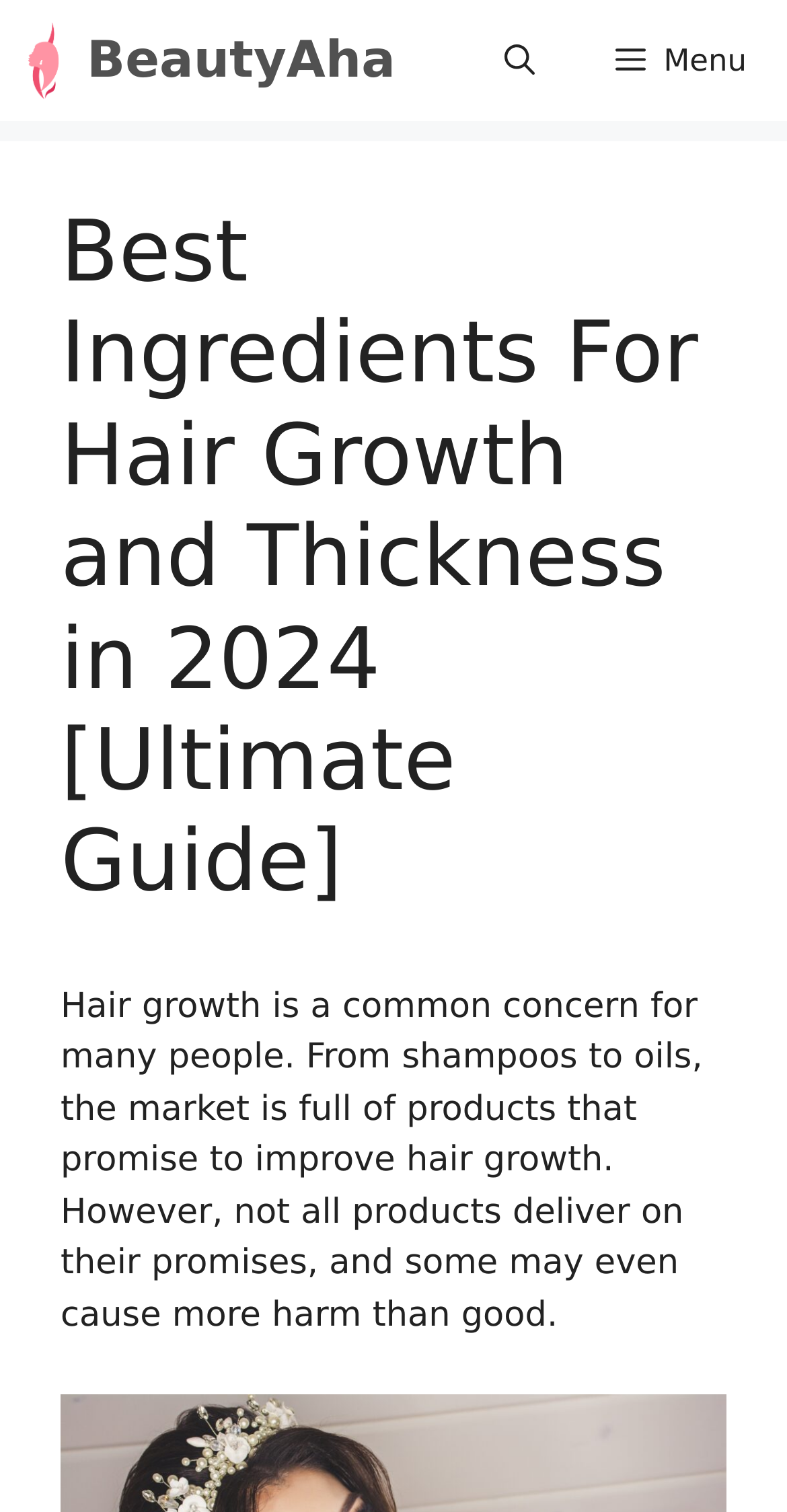What is the name of the website? Based on the screenshot, please respond with a single word or phrase.

BeautyAha